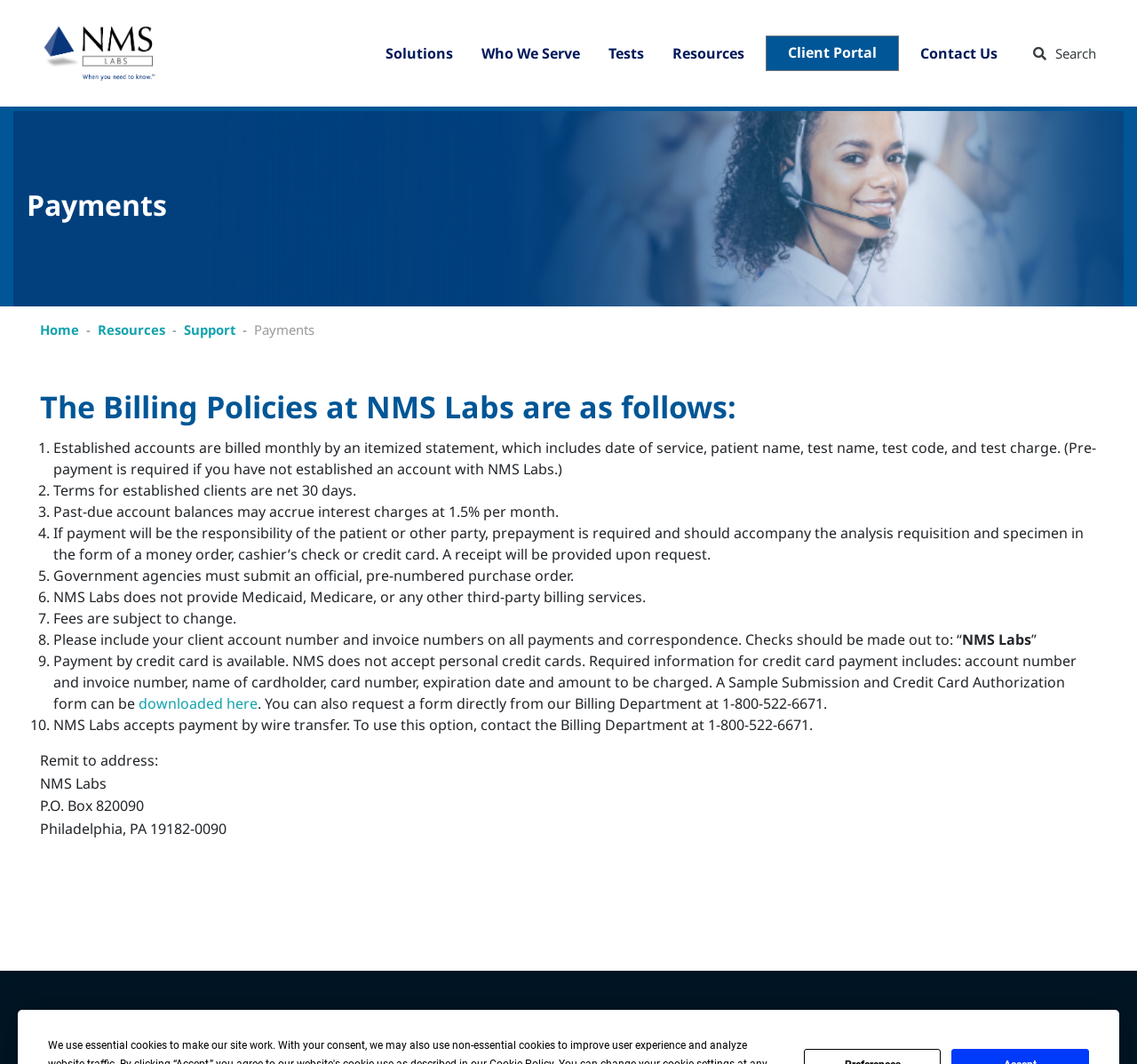Can NMS Labs provide Medicaid or Medicare billing services?
Answer the question in a detailed and comprehensive manner.

According to the webpage, NMS Labs does not provide Medicaid, Medicare, or any other third-party billing services, as stated in the sixth point of the billing policies list.